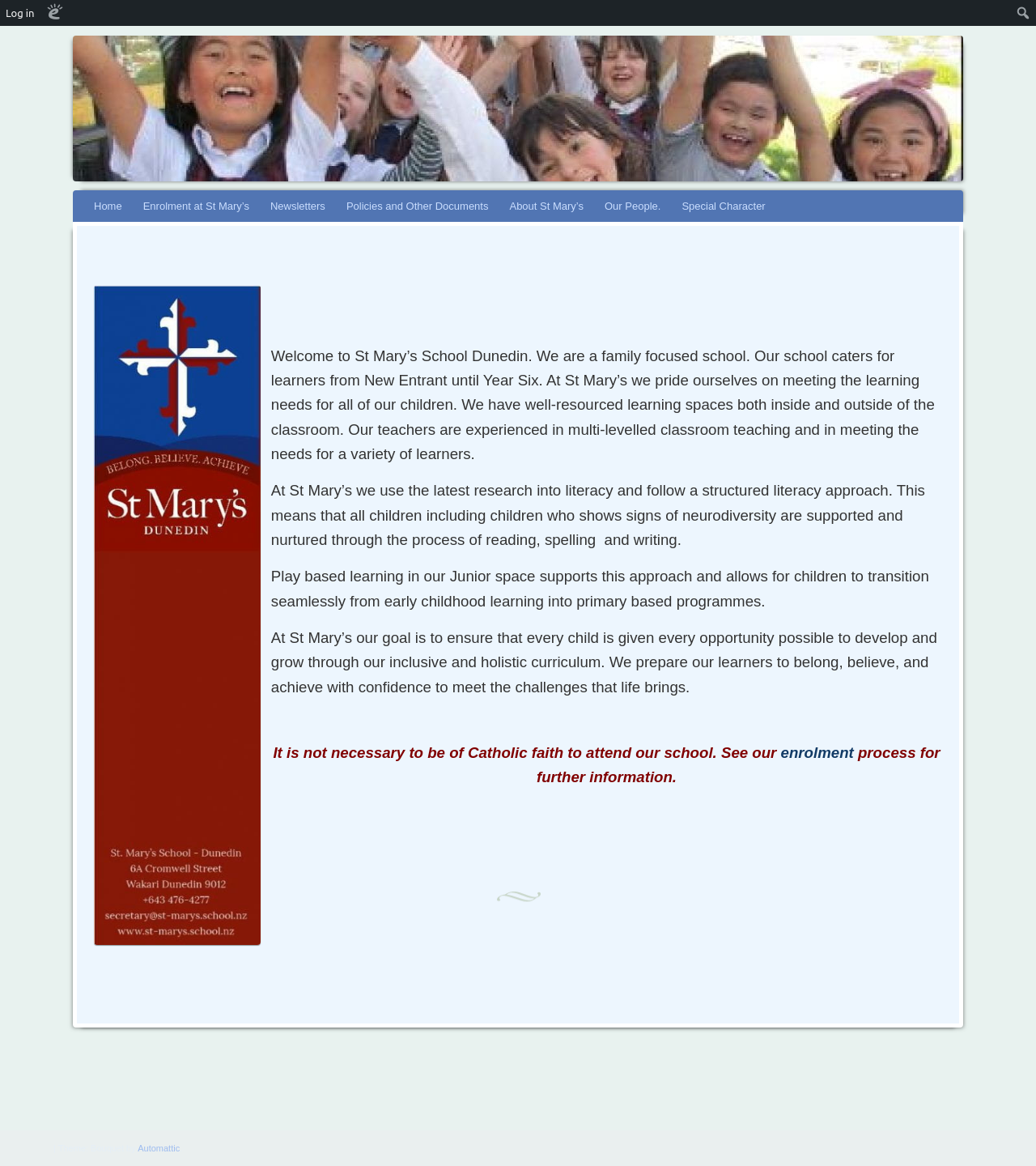Pinpoint the bounding box coordinates of the area that must be clicked to complete this instruction: "Click the 'Home' link".

[0.08, 0.163, 0.128, 0.191]